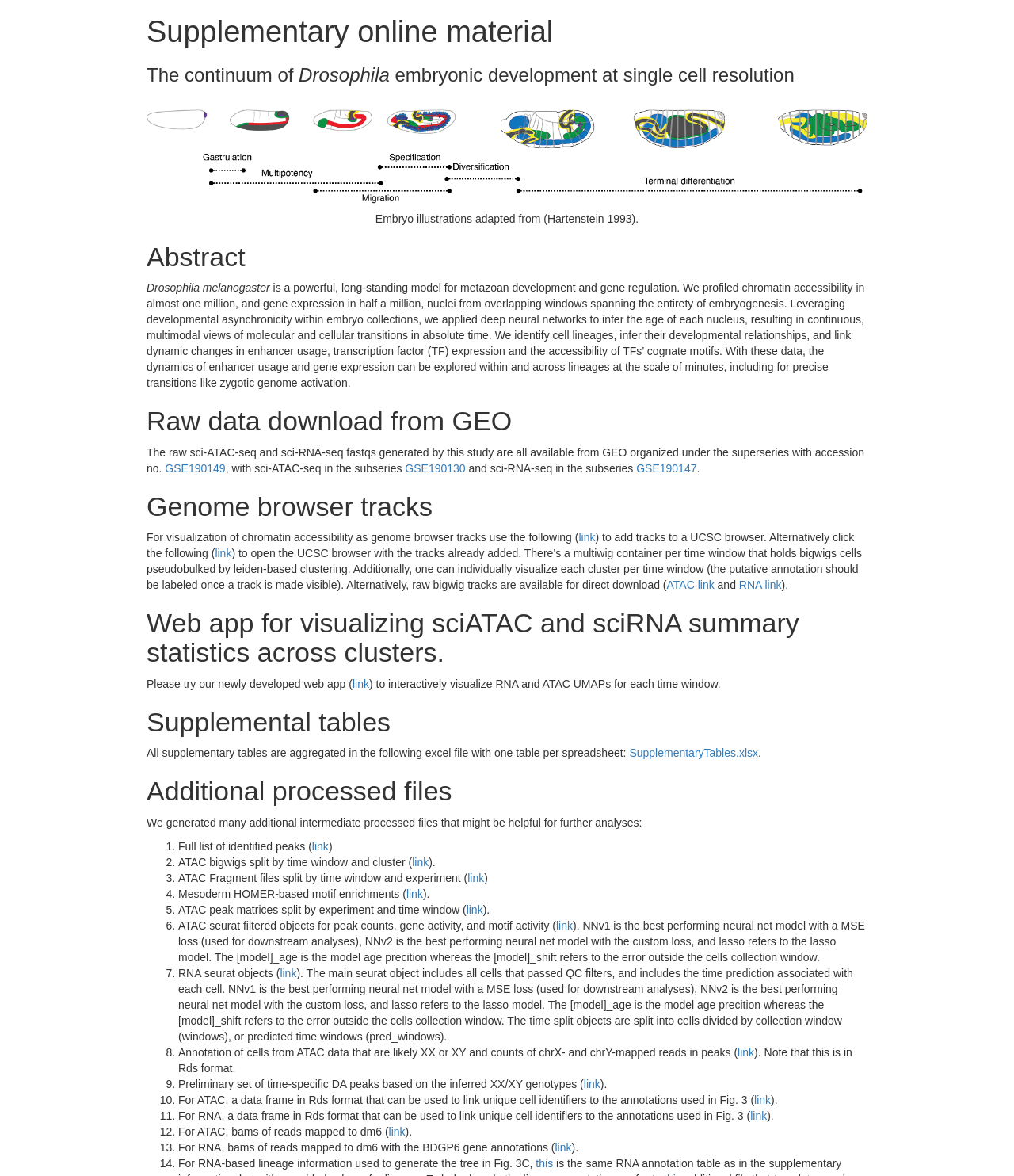What is the purpose of the web app?
Using the image as a reference, give an elaborate response to the question.

The web app is designed to interactively visualize RNA and ATAC UMAPs for each time window, allowing users to explore the summary statistics of sciATAC and sciRNA data.